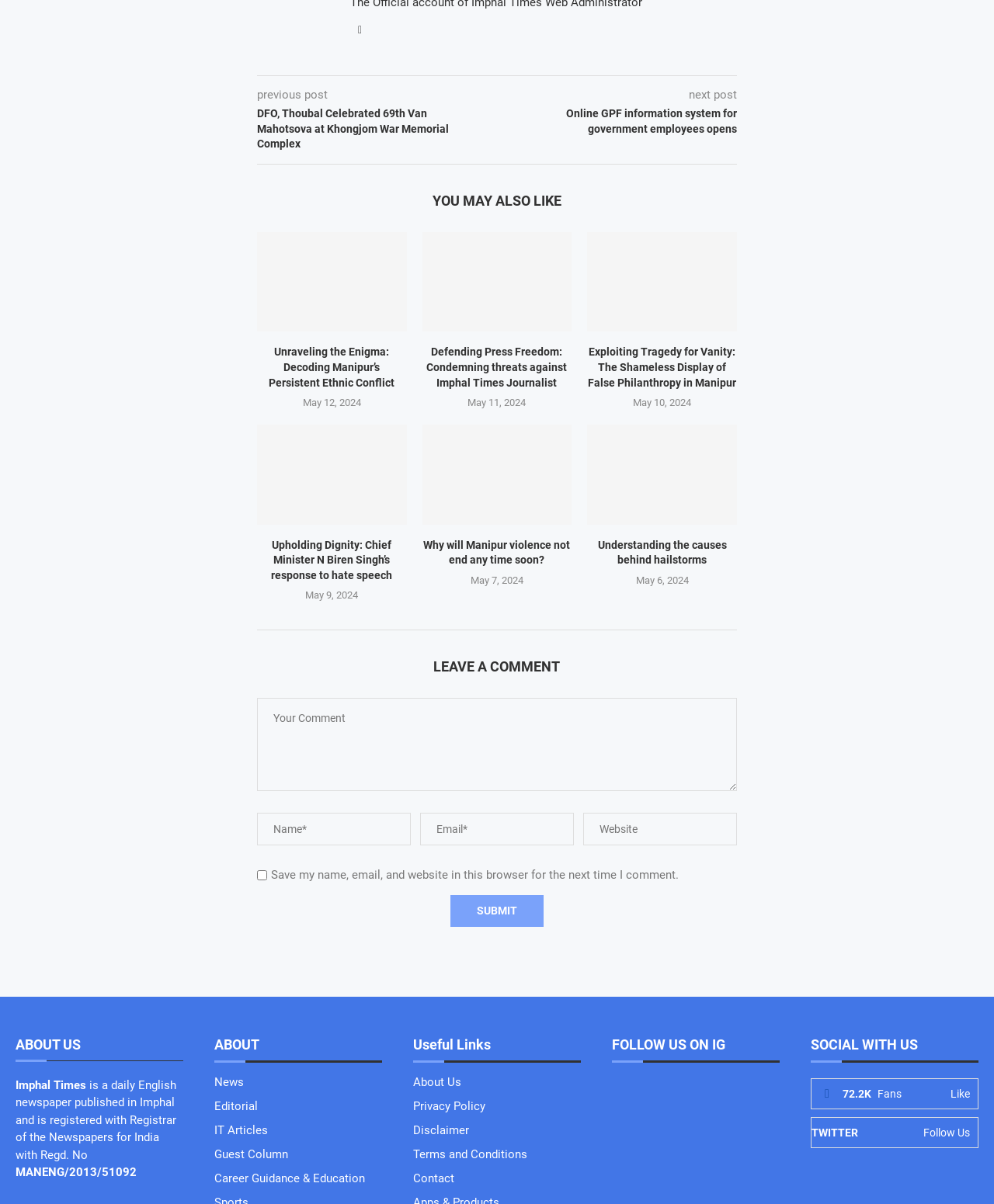What social media platform is mentioned in the 'FOLLOW US ON IG' section?
Use the screenshot to answer the question with a single word or phrase.

Instagram